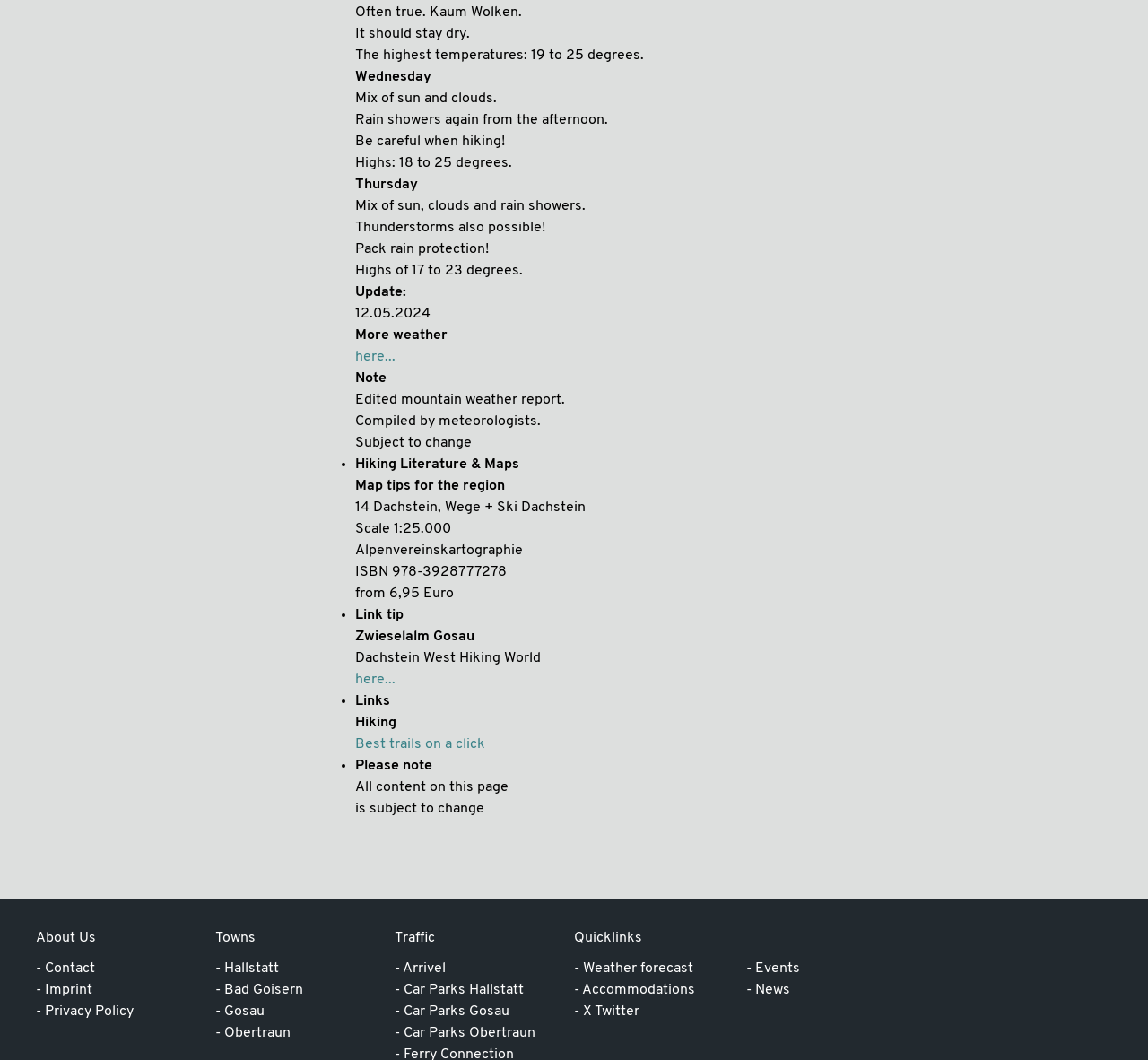Identify the coordinates of the bounding box for the element described below: "Tutorials for Directors". Return the coordinates as four float numbers between 0 and 1: [left, top, right, bottom].

None